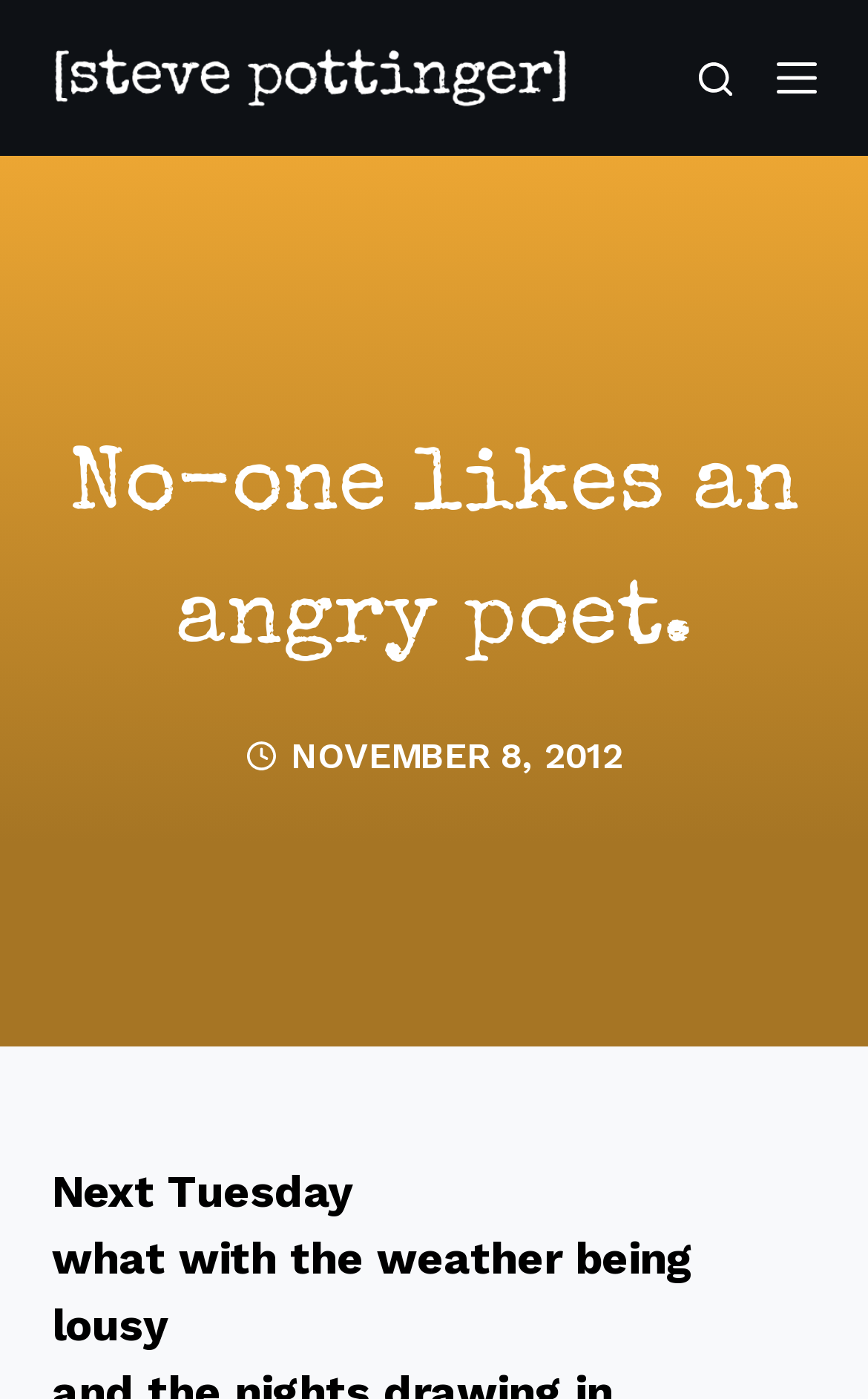What is the date of the post? Look at the image and give a one-word or short phrase answer.

NOVEMBER 8, 2012